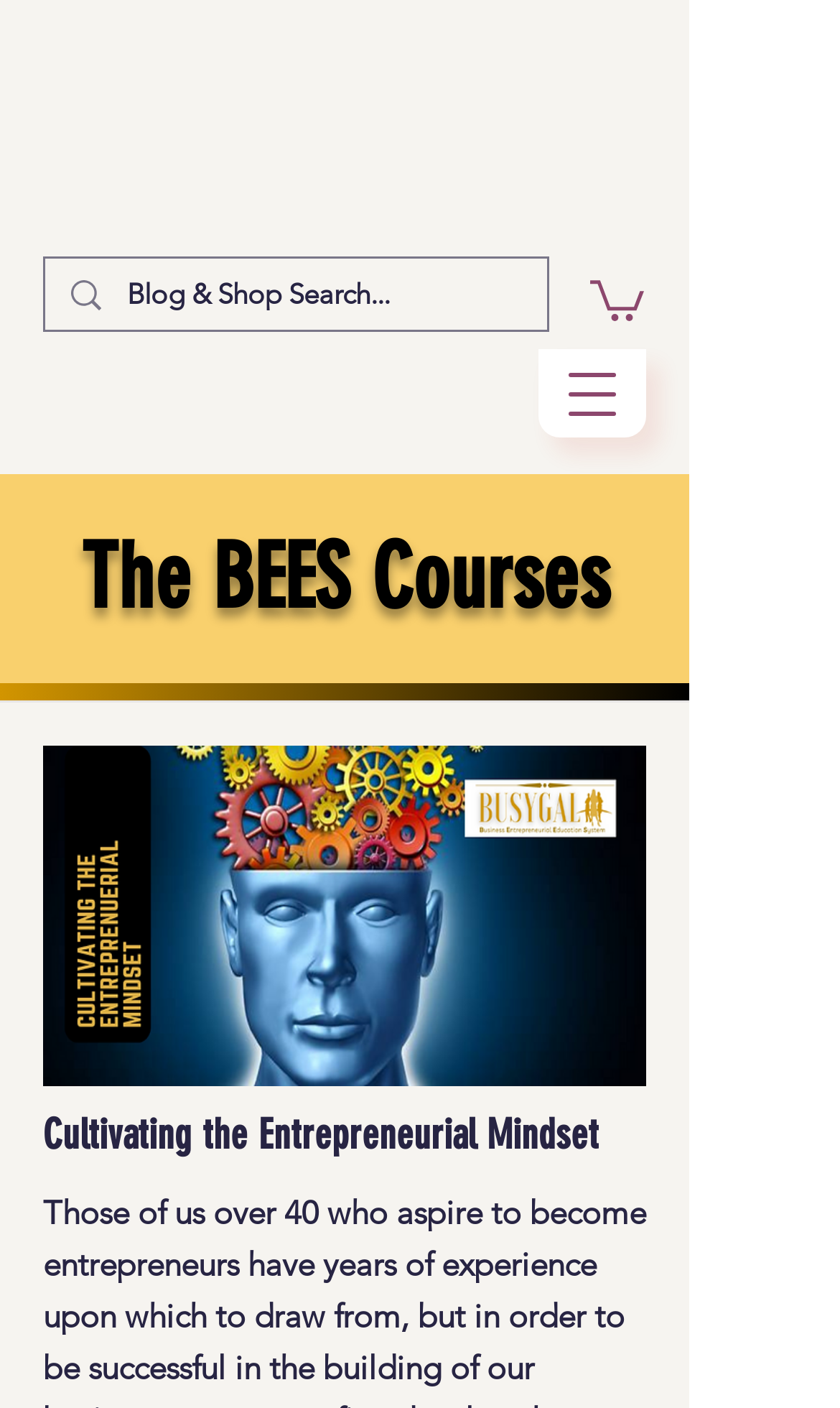What is the format of the content below the heading?
Respond to the question with a single word or phrase according to the image.

Image with text